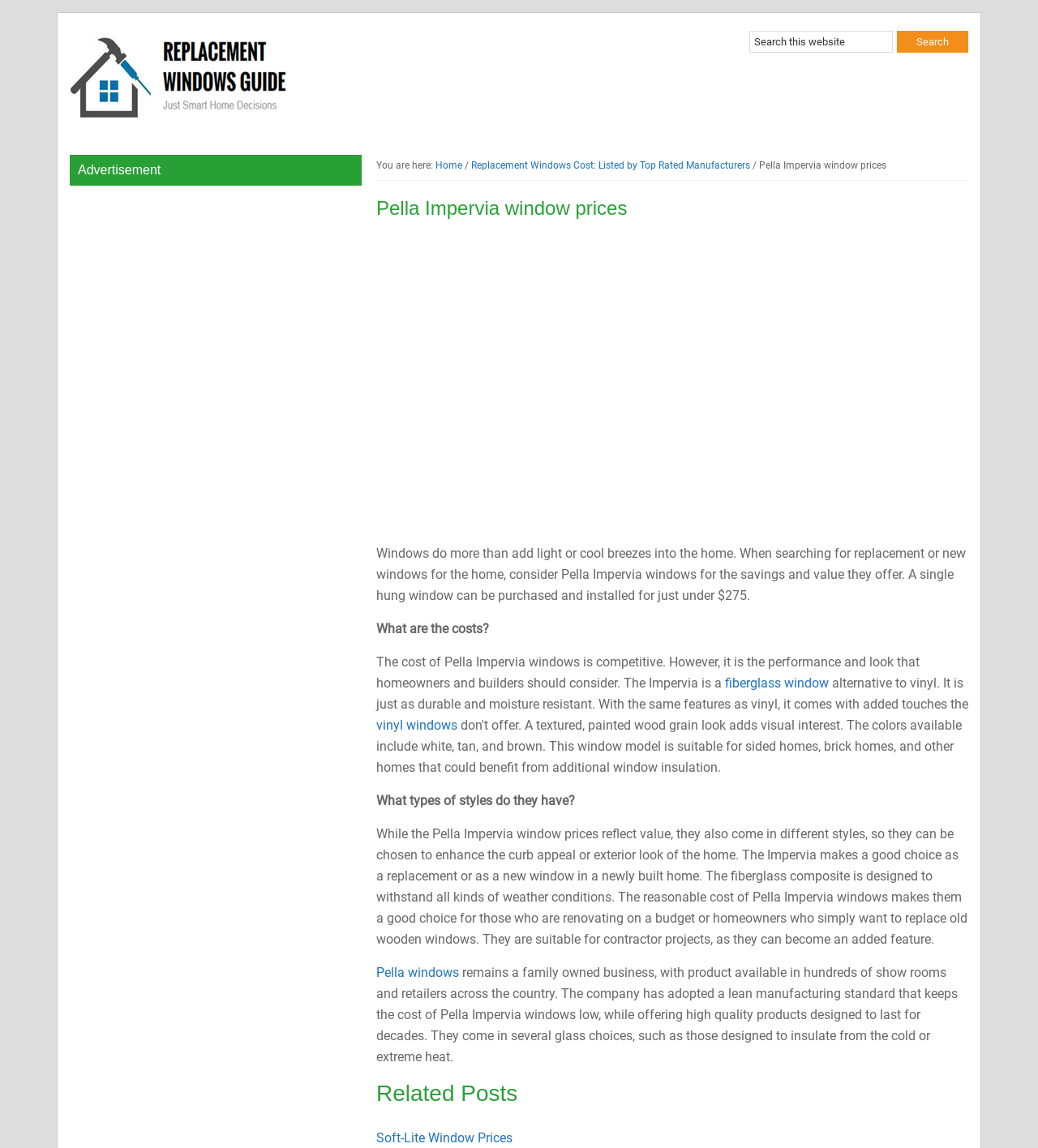What is the cost of a single hung Pella Impervia window?
Using the image, provide a concise answer in one word or a short phrase.

Just under $275